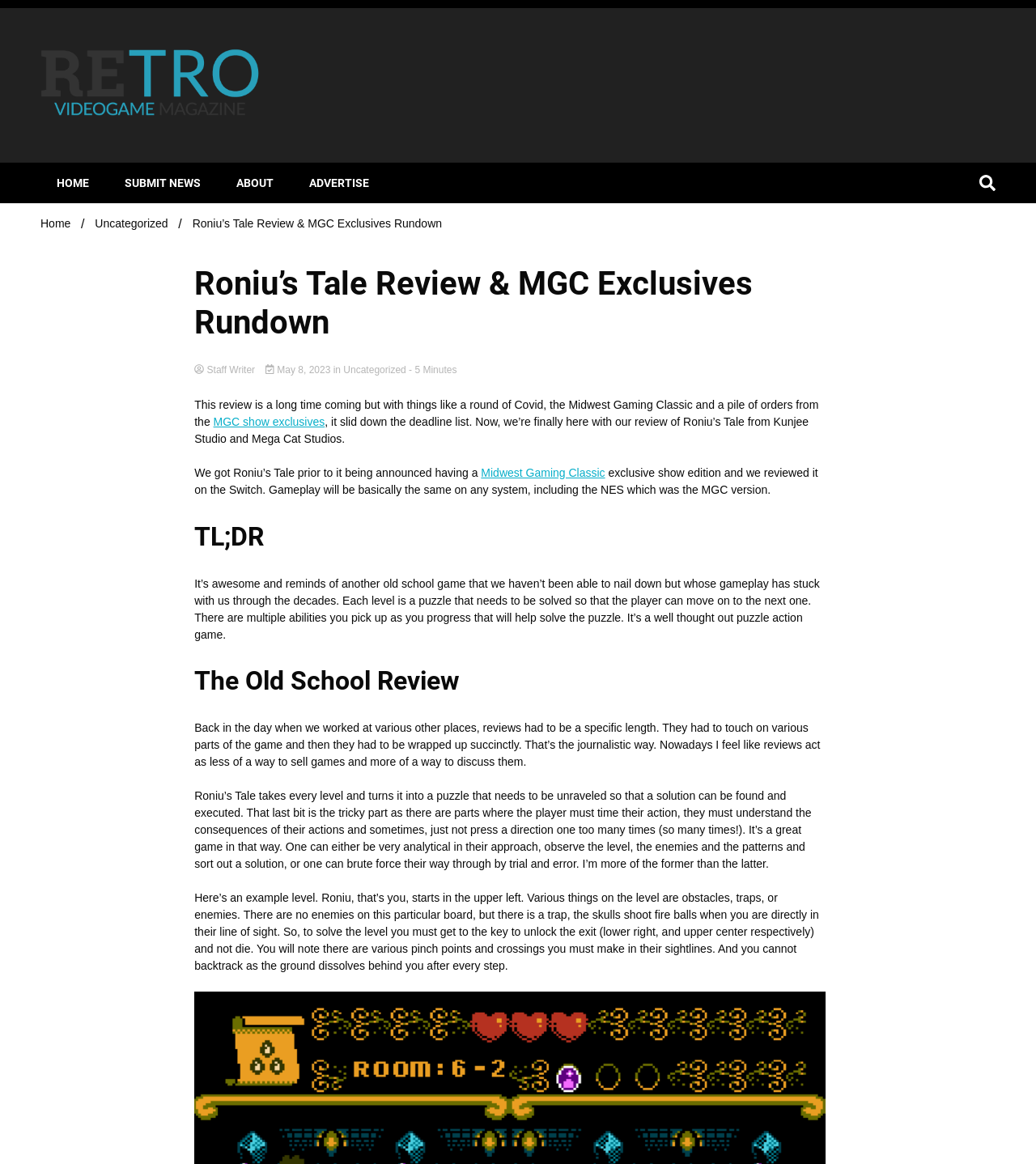Describe the webpage in detail, including text, images, and layout.

The webpage is a review article from RETRO Video Game Magazine, a retro gaming news website. At the top, there is a logo of the magazine, accompanied by a heading that reads "RETRO Video Game Magazine – Retro Gaming News". Below this, there is a brief description of the website's content, stating that it features reviews, interviews, articles, product reviews, and more.

The main navigation menu is located below, with links to the home page, submit news, about, and advertise sections. On the right side, there is a button, but its purpose is not specified.

The main content of the webpage is a review of a game called Roniu's Tale, which is divided into sections. The first section is a brief introduction to the review, followed by a heading that reads "Roniu's Tale Review & MGC Exclusives Rundown". Below this, there is a breadcrumb navigation menu that shows the current page's location within the website's hierarchy.

The review itself is divided into several sections, including a brief summary, a section called "The Old School Review", and a detailed description of the game's mechanics. The text is interspersed with links to related topics, such as the Midwest Gaming Classic and MGC show exclusives.

Throughout the review, there are no images, but the text is well-structured and easy to follow. The reviewer provides a detailed analysis of the game, including its puzzle-solving mechanics and the need for careful planning and execution to progress through the levels. The review concludes with a detailed example of a level, explaining the obstacles and challenges that the player must overcome to succeed.